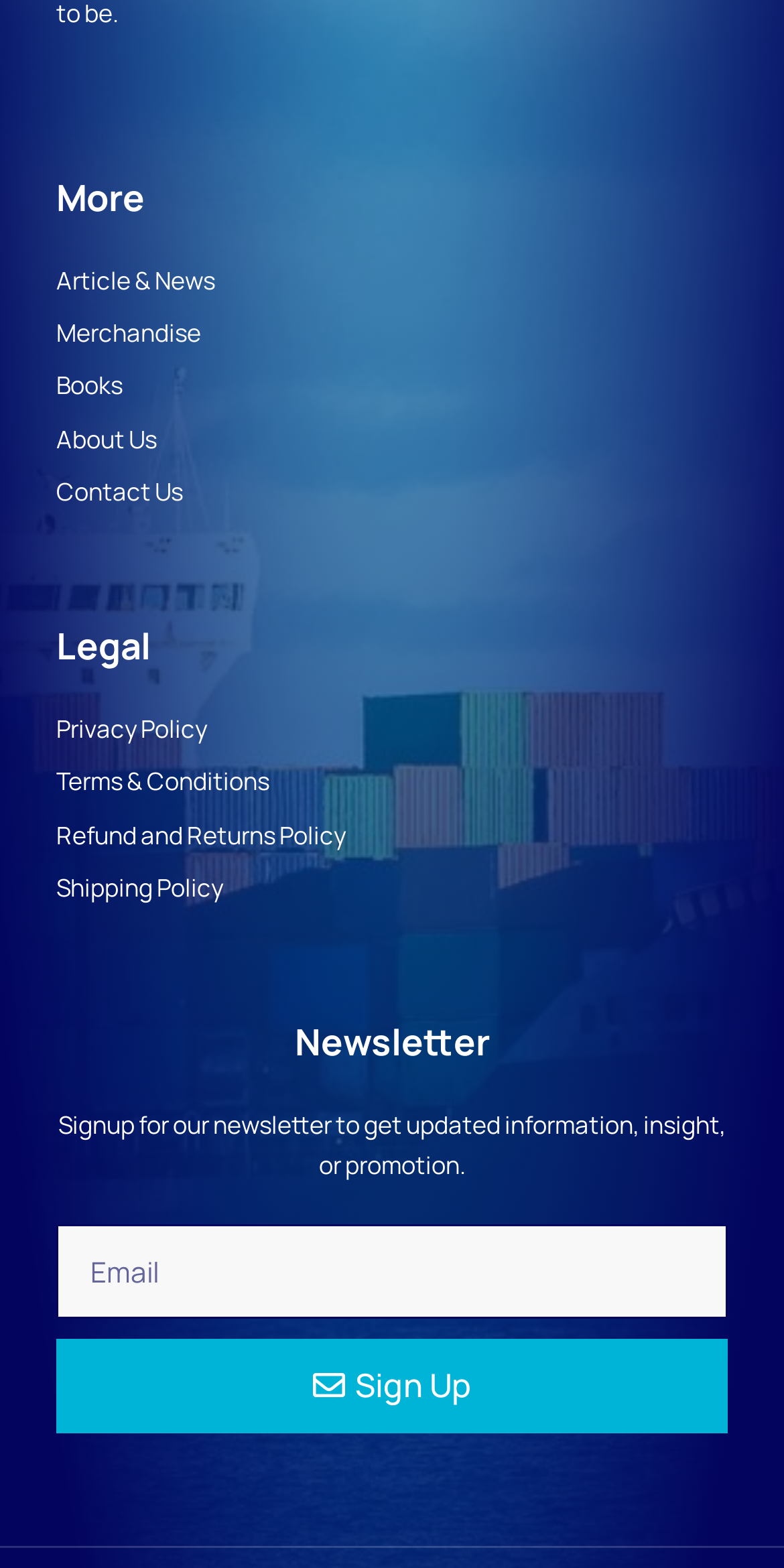Given the element description: "Printable version", predict the bounding box coordinates of the UI element it refers to, using four float numbers between 0 and 1, i.e., [left, top, right, bottom].

None